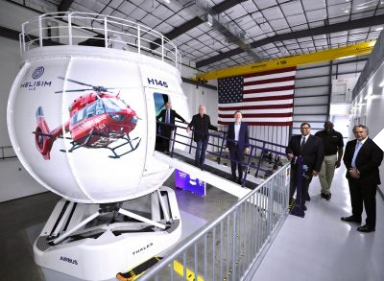Identify and describe all the elements present in the image.

In this image, a group of individuals is seen interacting with a state-of-the-art H145 Full Flight Simulator, developed by Thales and located at the Helisim Simulation Center in Texas. The simulator, designed to replicate the real piloting experience for helicopter operators, is prominently displayed with a striking visual featuring an Airbus H145 helicopter. In the background, the American flag hangs in the facility, symbolizing the significance of this milestone in aviation training. This advanced equipment aims to enhance pilot training by providing realistic scenarios and operational conditions, ensuring pilots can effectively prepare for various missions. The occasion represents a remarkable development in the field of aviation training and simulation.